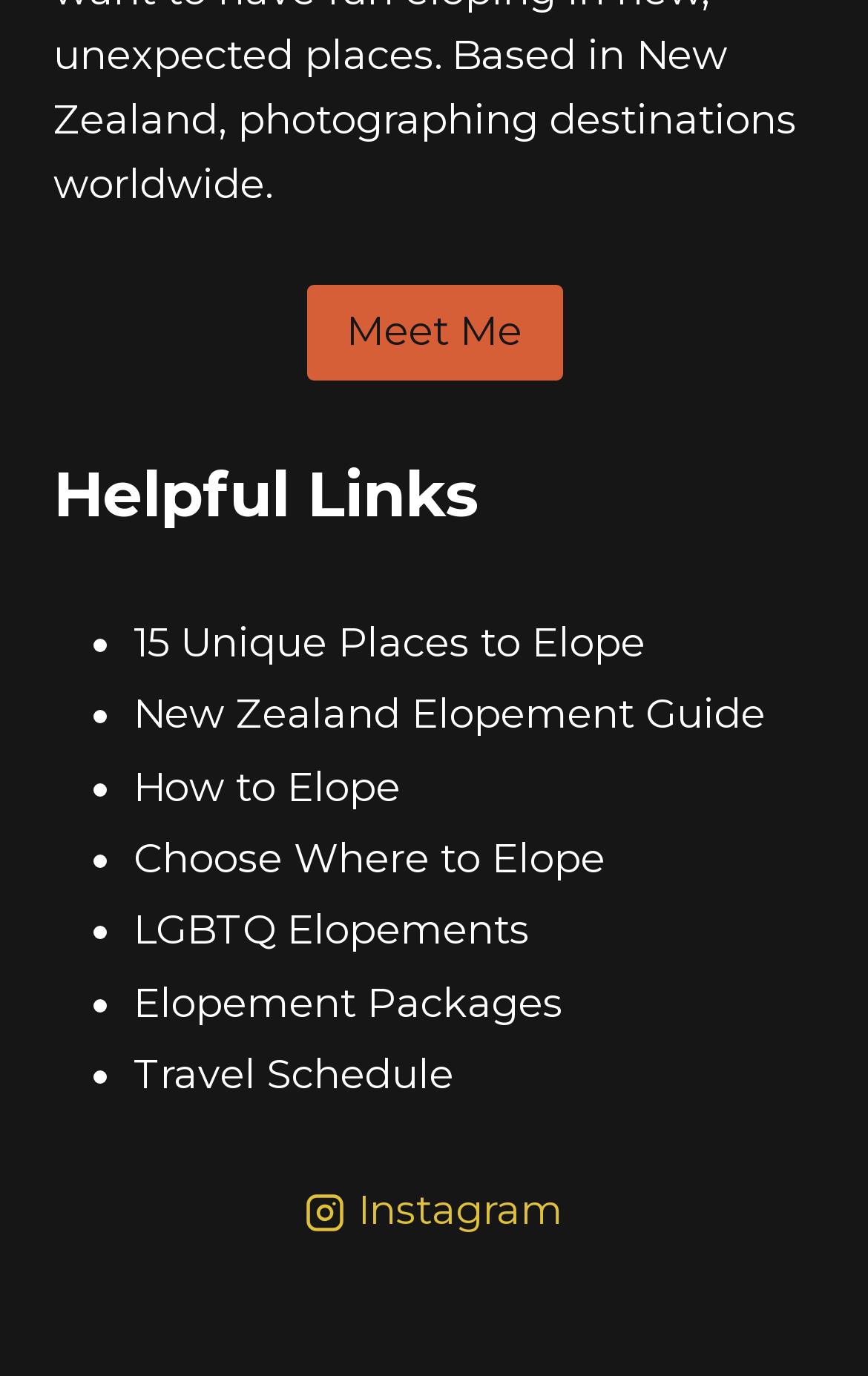How many links are under 'Helpful Links'?
Offer a detailed and full explanation in response to the question.

I counted the number of links under the 'Helpful Links' heading by looking at the list markers and corresponding links, and found a total of 8 links.